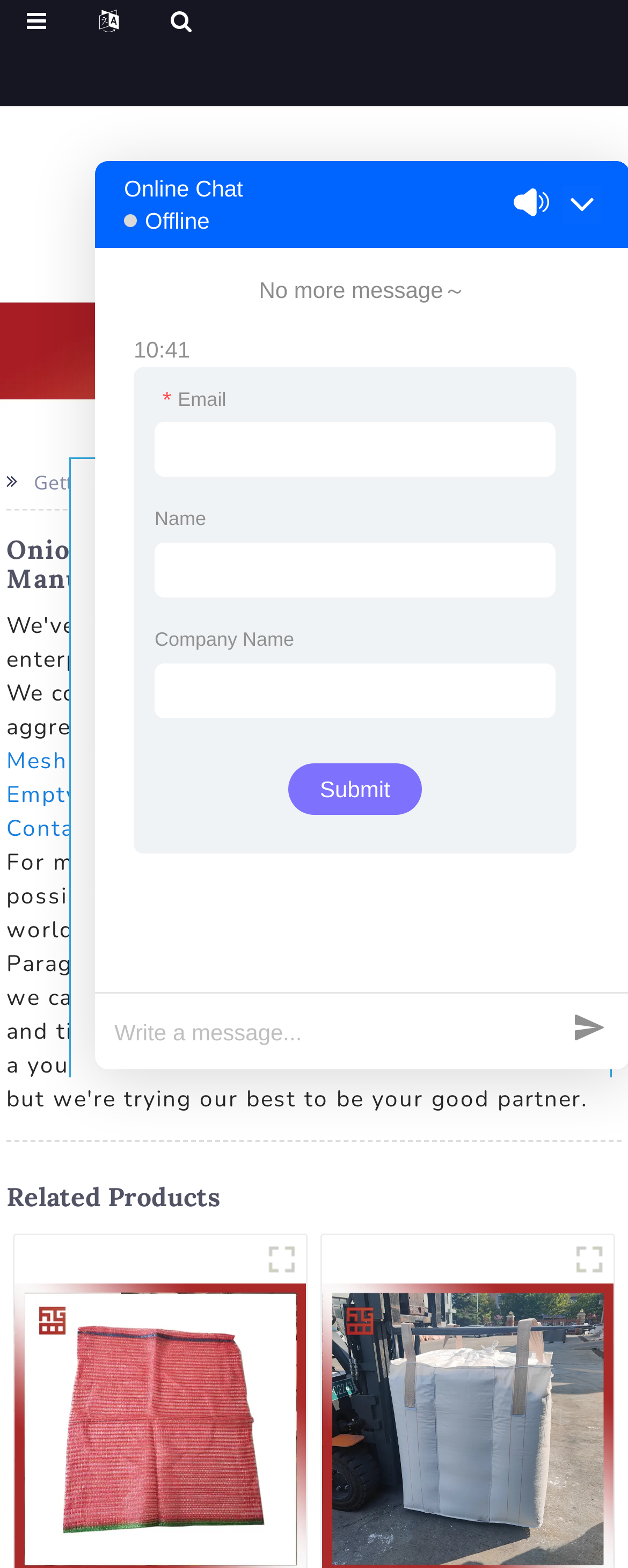Answer with a single word or phrase: 
What is the purpose of the 'Getting started' text?

Guide for new users